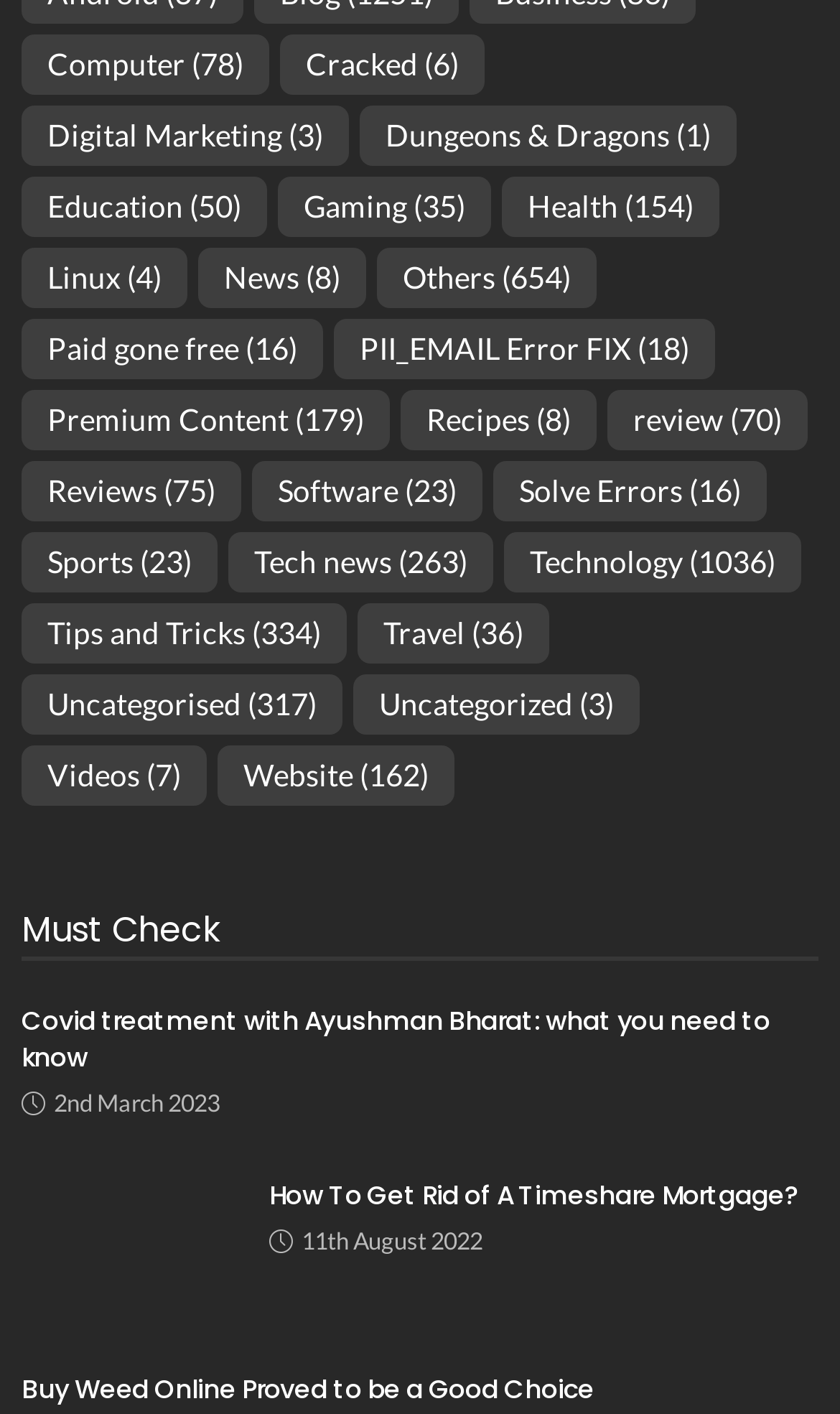Show me the bounding box coordinates of the clickable region to achieve the task as per the instruction: "View 'Timeshare'".

[0.026, 0.833, 0.282, 0.933]